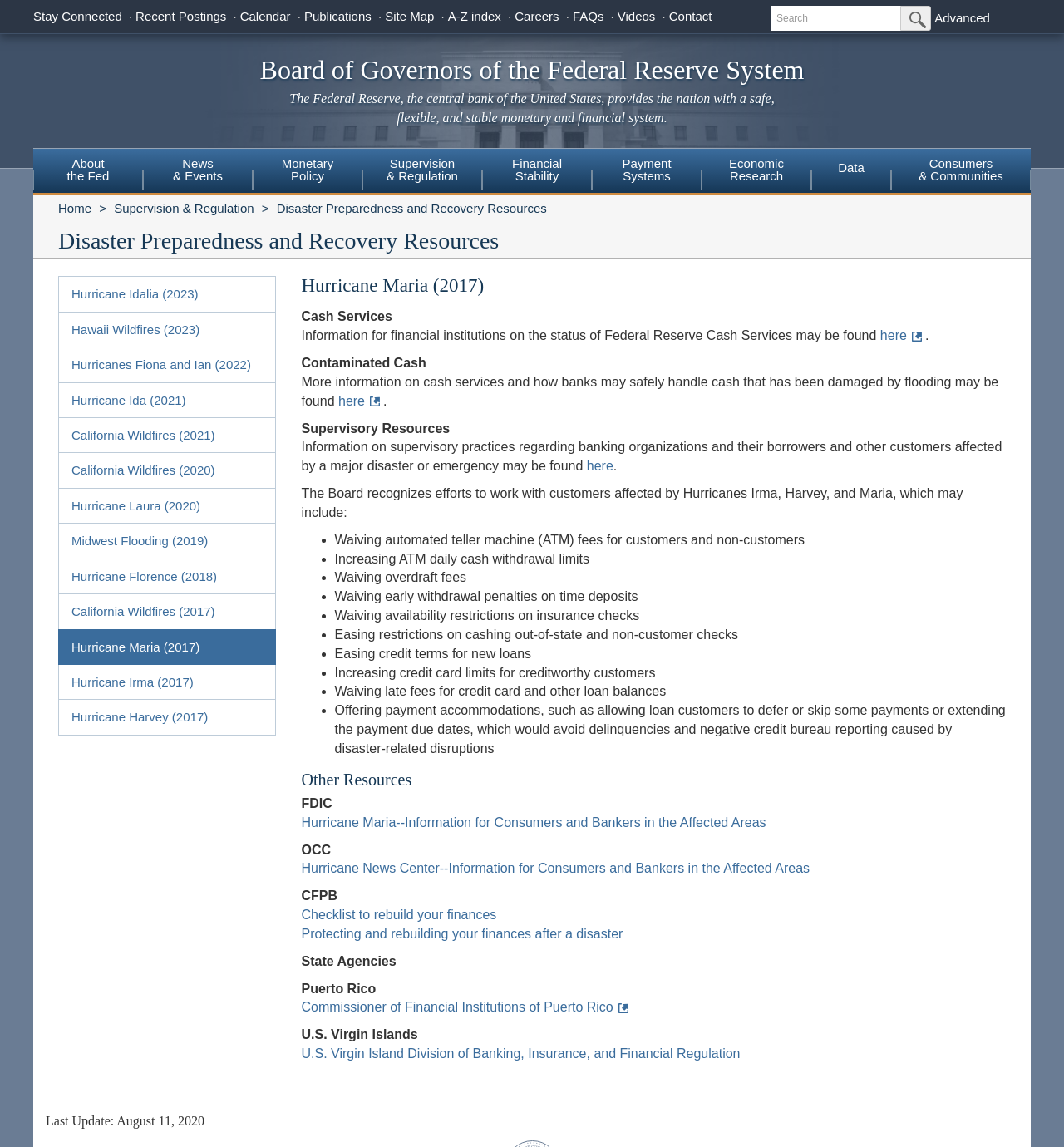Answer succinctly with a single word or phrase:
What is the topic of the webpage?

Hurricane Maria (2017)